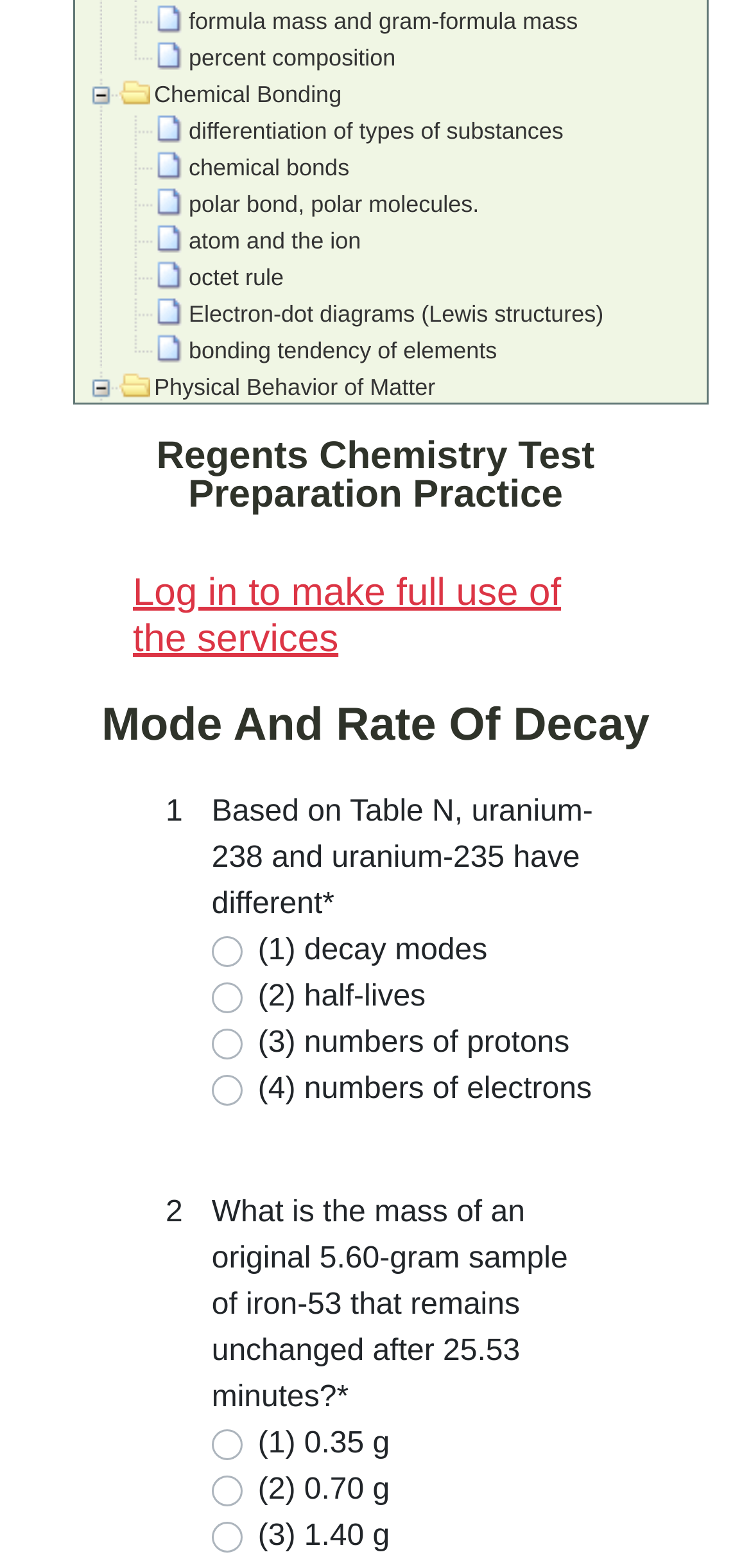Please specify the coordinates of the bounding box for the element that should be clicked to carry out this instruction: "study Organic Chemistry". The coordinates must be four float numbers between 0 and 1, formatted as [left, top, right, bottom].

[0.159, 0.771, 0.473, 0.795]